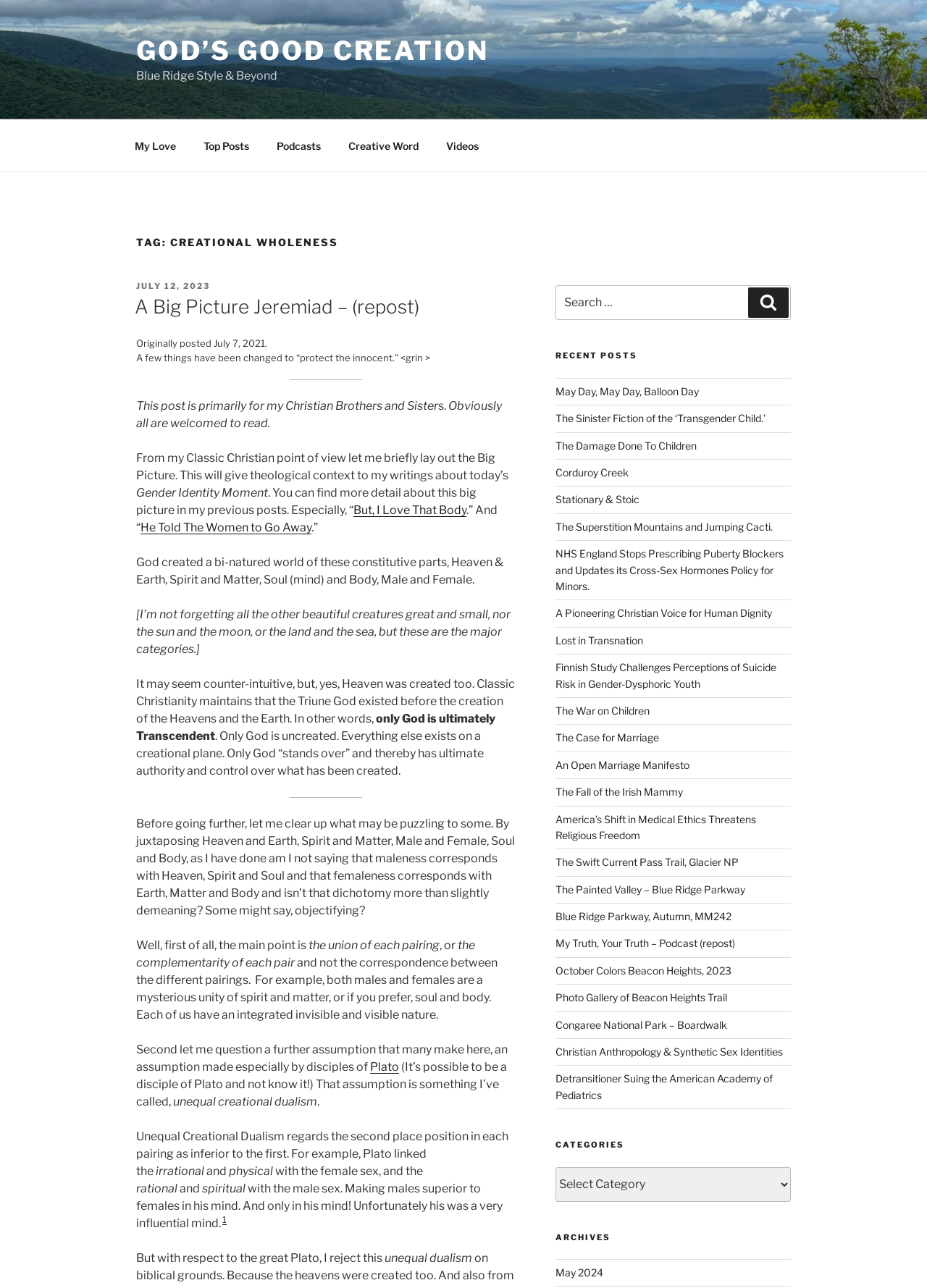What is the orientation of the separator element?
Please give a detailed and thorough answer to the question, covering all relevant points.

I found the answer by looking at the separator element with bounding box coordinates [0.313, 0.294, 0.391, 0.295] and finding that its orientation is specified as 'horizontal'.